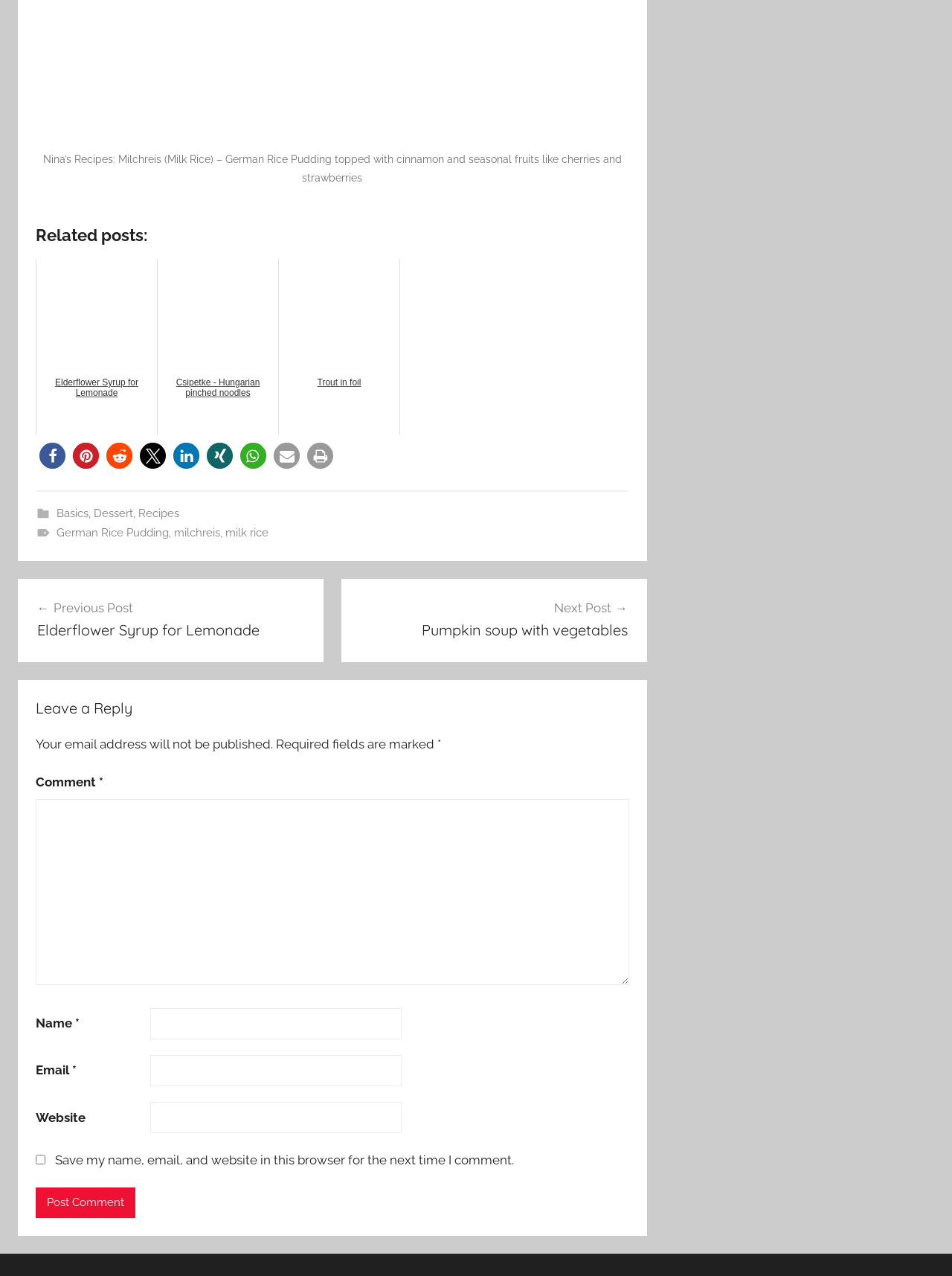What is the navigation section at the bottom of the webpage for?
Based on the content of the image, thoroughly explain and answer the question.

The navigation section at the bottom of the webpage allows users to navigate to the previous post, which is Elderflower Syrup for Lemonade, or the next post, which is Pumpkin soup with vegetables.